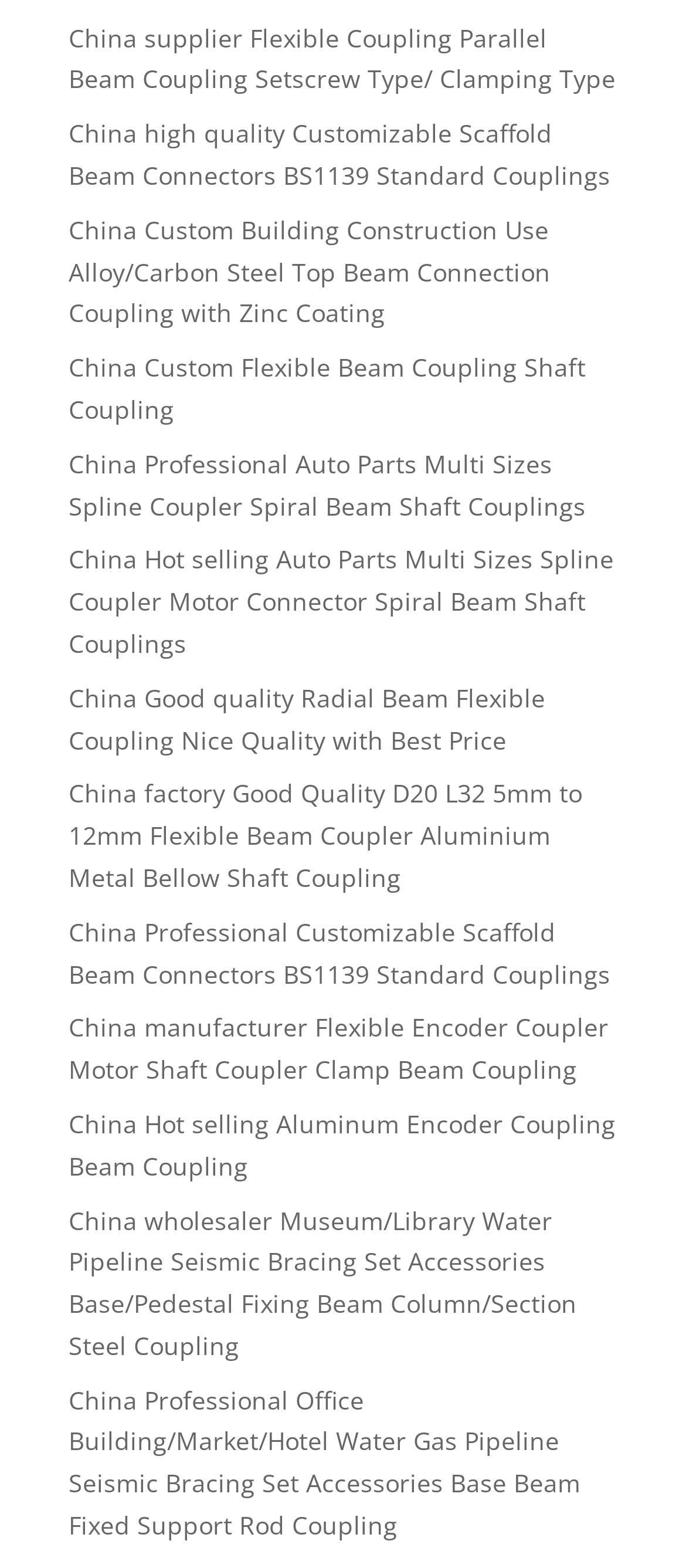Please mark the clickable region by giving the bounding box coordinates needed to complete this instruction: "View China supplier Flexible Coupling Parallel Beam Coupling Setscrew Type/ Clamping Type".

[0.1, 0.013, 0.897, 0.061]